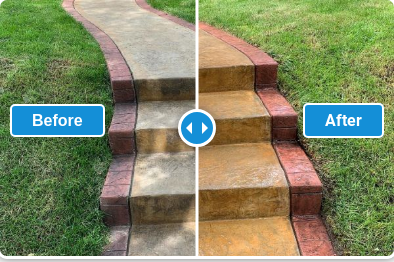What is the state of the surrounding grass?
Provide a well-explained and detailed answer to the question.

The surrounding grass is depicted as lush and green, which not only adds to the visual appeal of the renovated pathway but also highlights the positive impact of quality restoration on the overall outdoor environment.